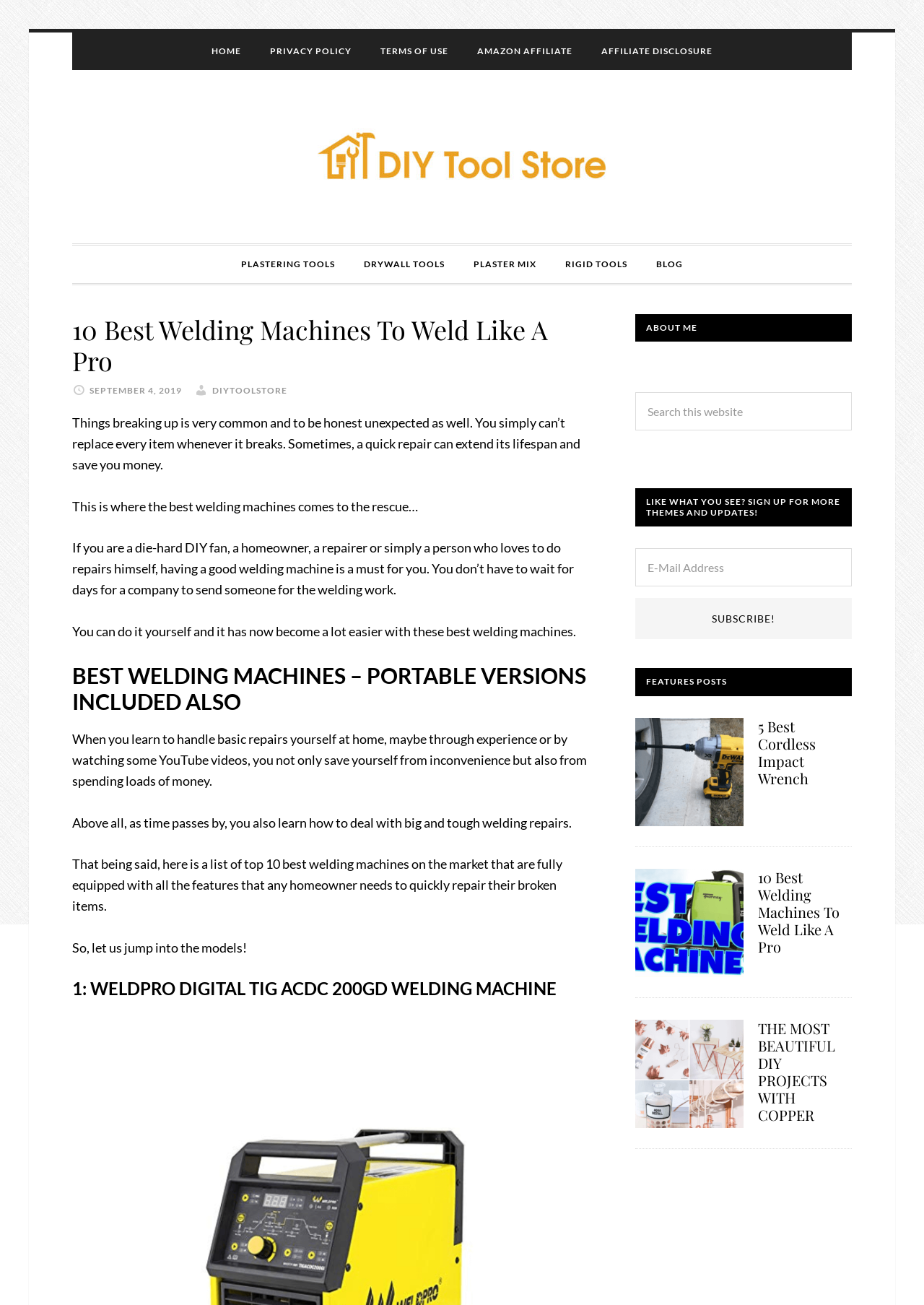Provide a comprehensive caption for the webpage.

This webpage is about welding machines, specifically a list of the top 10 best welding machines on the market. At the top of the page, there is a navigation menu with links to "HOME", "PRIVACY POLICY", "TERMS OF USE", "AMAZON AFFILIATE", and "AFFILIATE DISCLOSURE". Below this, there is a link to "DIY TOOL STORE ONLINE".

The main content of the page is divided into two sections. On the left side, there is a header with the title "10 Best Welding Machines To Weld Like A Pro" and a subheading that explains the importance of having a good welding machine for DIY enthusiasts and homeowners. Below this, there are several paragraphs of text that discuss the benefits of learning to handle basic repairs oneself, including saving money and learning to deal with big and tough welding repairs.

On the right side, there is a sidebar with several sections. At the top, there is a heading "ABOUT ME" and a search bar. Below this, there is a section to sign up for more themes and updates, with a textbox to enter an email address and a "Subscribe!" button. Further down, there are headings for "FEATURES POSTS" and several articles listed, including "5 Best Cordless Impact Wrench", "10 Best Welding Machines To Weld Like A Pro", and "THE MOST BEAUTIFUL DIY PROJECTS WITH COPPER". Each article has a heading and a link to the full article.

At the bottom of the main content section, there is a list of the top 10 best welding machines, with each item numbered and having a heading with the name of the machine.